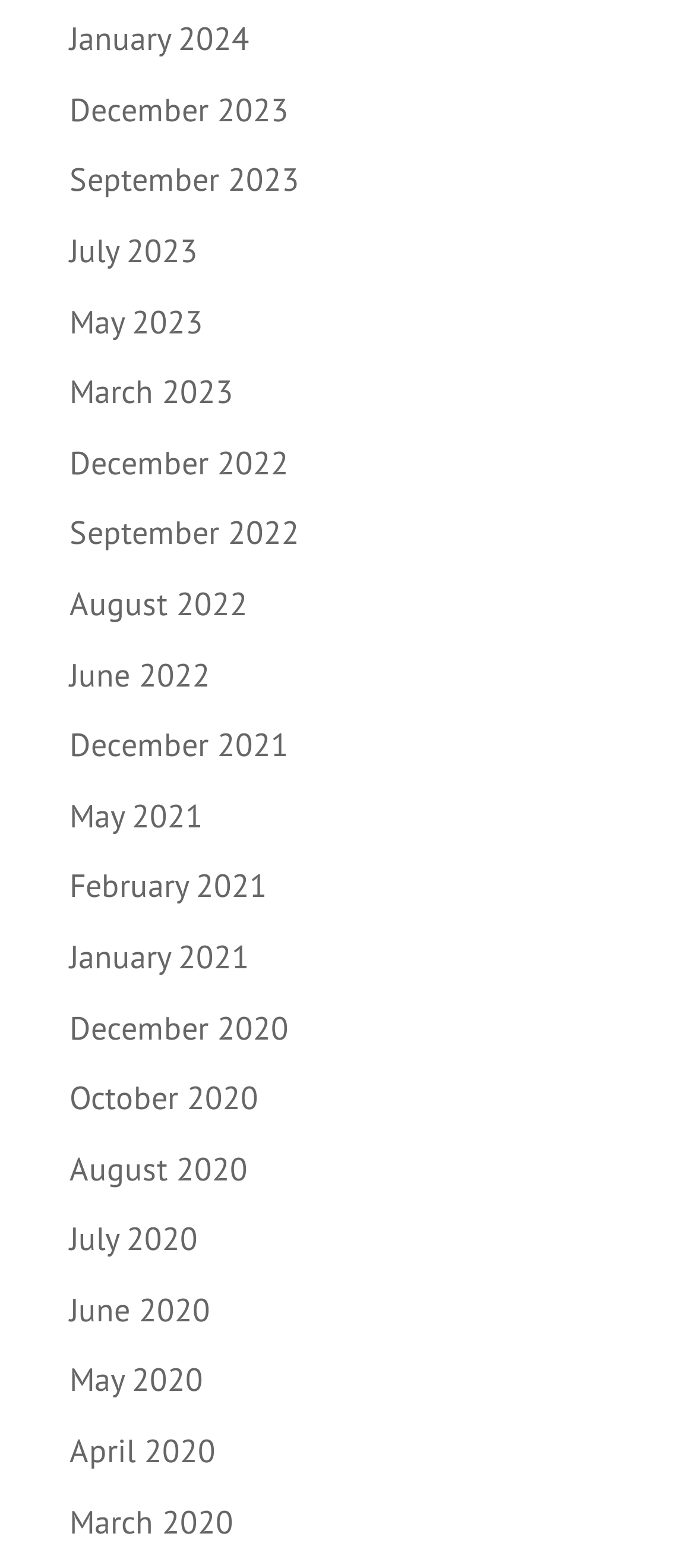Can you specify the bounding box coordinates of the area that needs to be clicked to fulfill the following instruction: "Check 'Frequently Asked Questions'"?

None